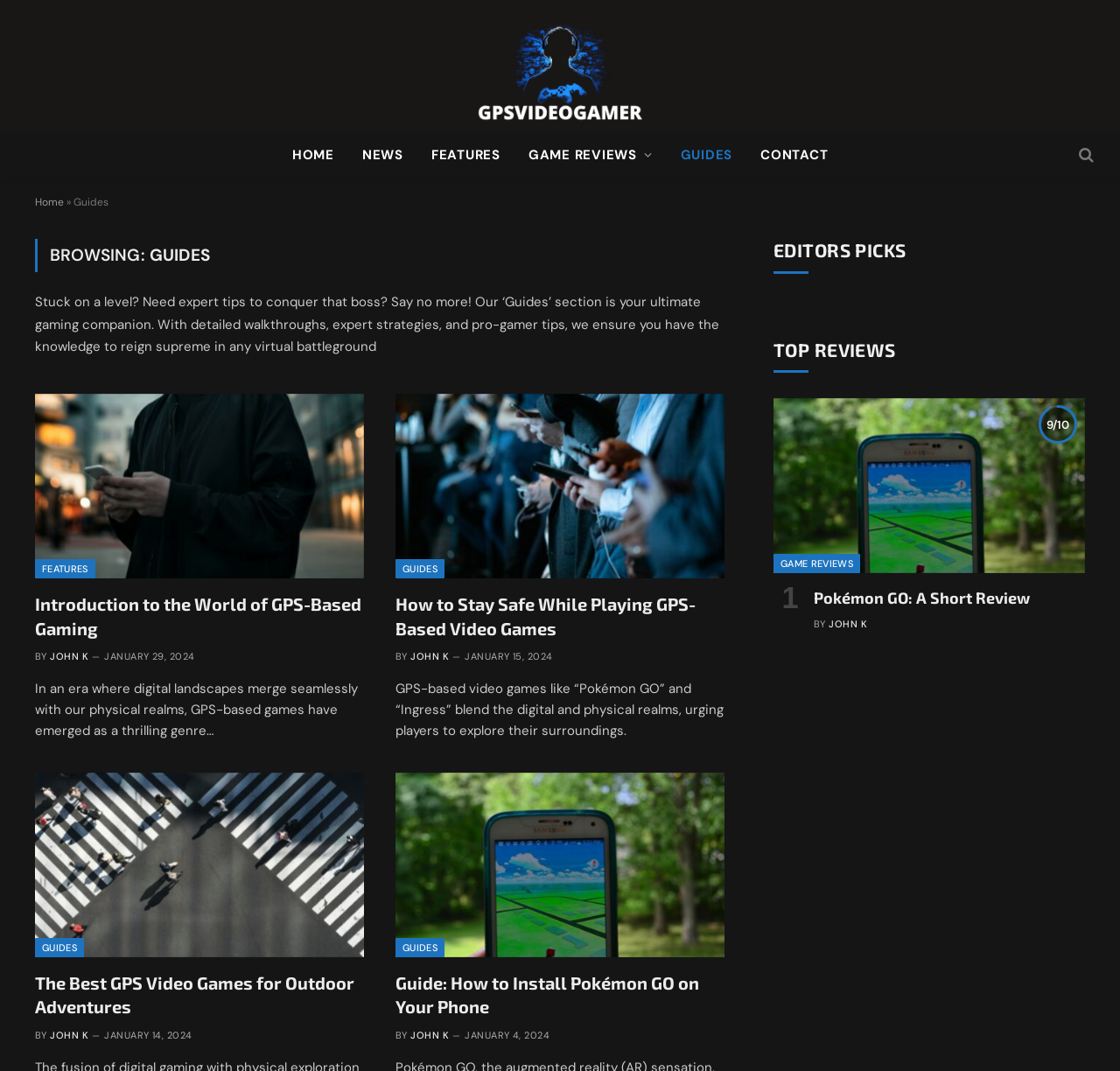Please determine the bounding box coordinates of the element's region to click in order to carry out the following instruction: "Check the 'EDITORS PICKS' section". The coordinates should be four float numbers between 0 and 1, i.e., [left, top, right, bottom].

[0.691, 0.223, 0.809, 0.244]